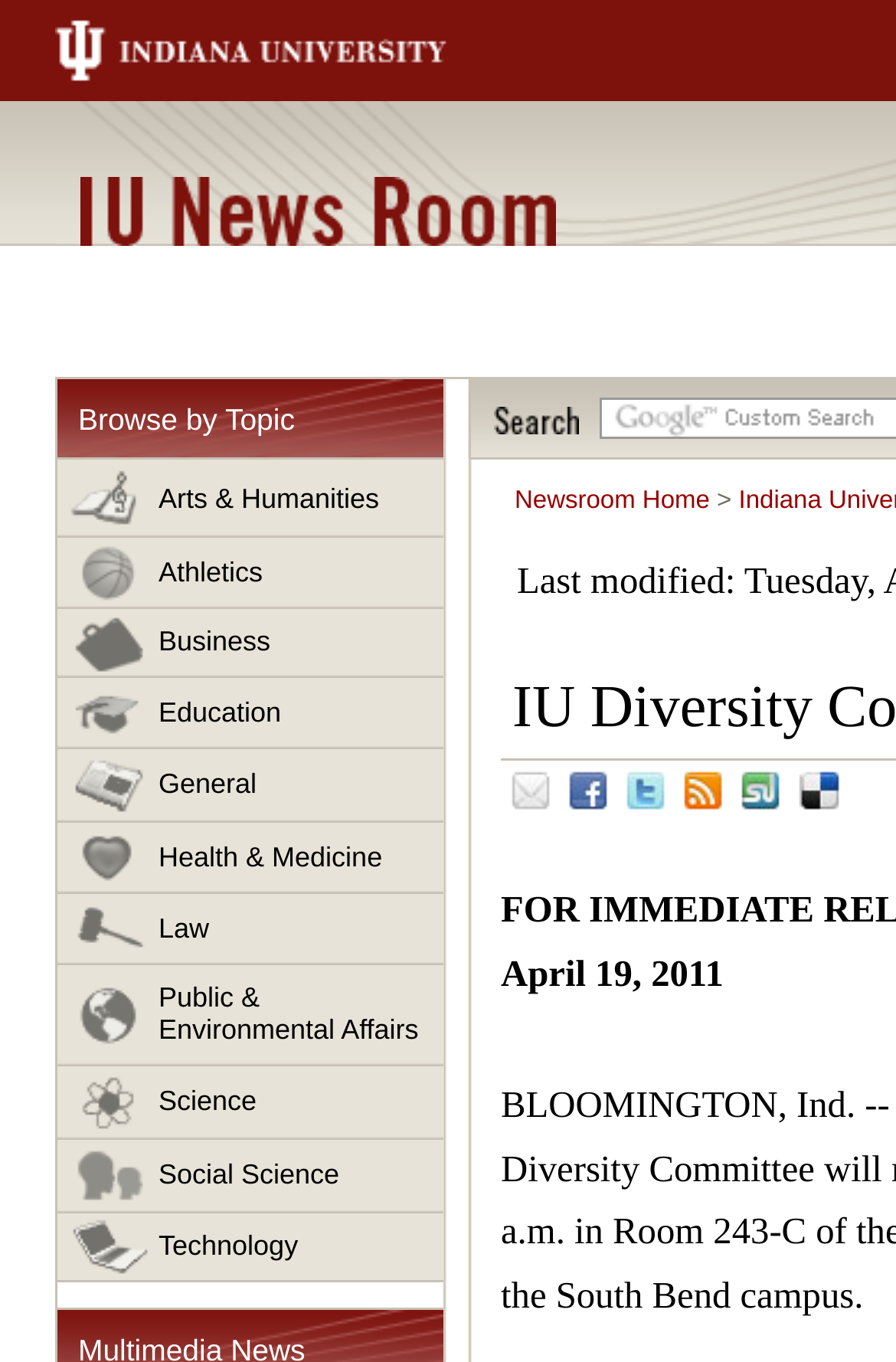What is the name of the university?
Based on the screenshot, answer the question with a single word or phrase.

Indiana University